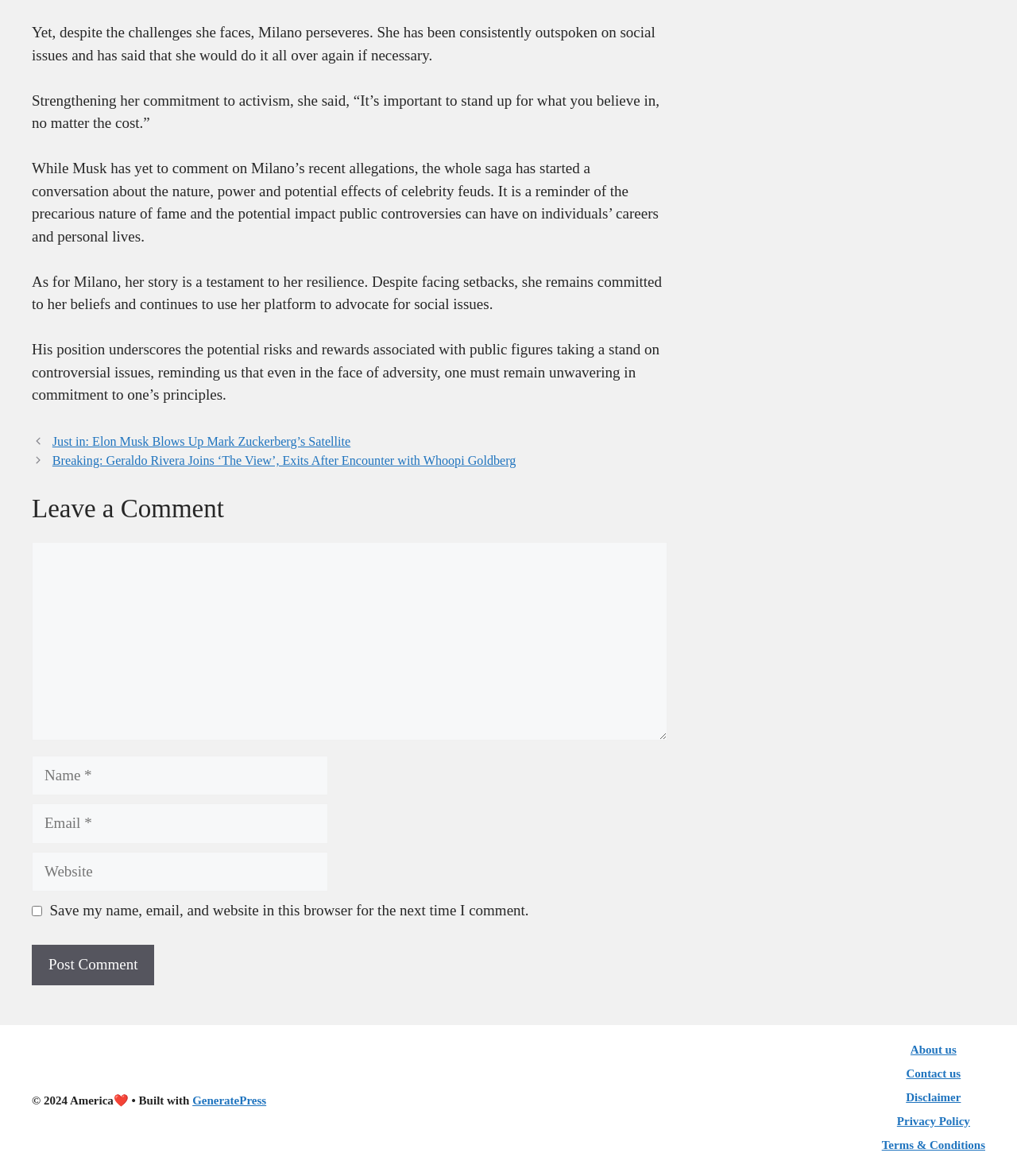Specify the bounding box coordinates (top-left x, top-left y, bottom-right x, bottom-right y) of the UI element in the screenshot that matches this description: parent_node: Comment name="url" placeholder="Website"

[0.031, 0.724, 0.323, 0.758]